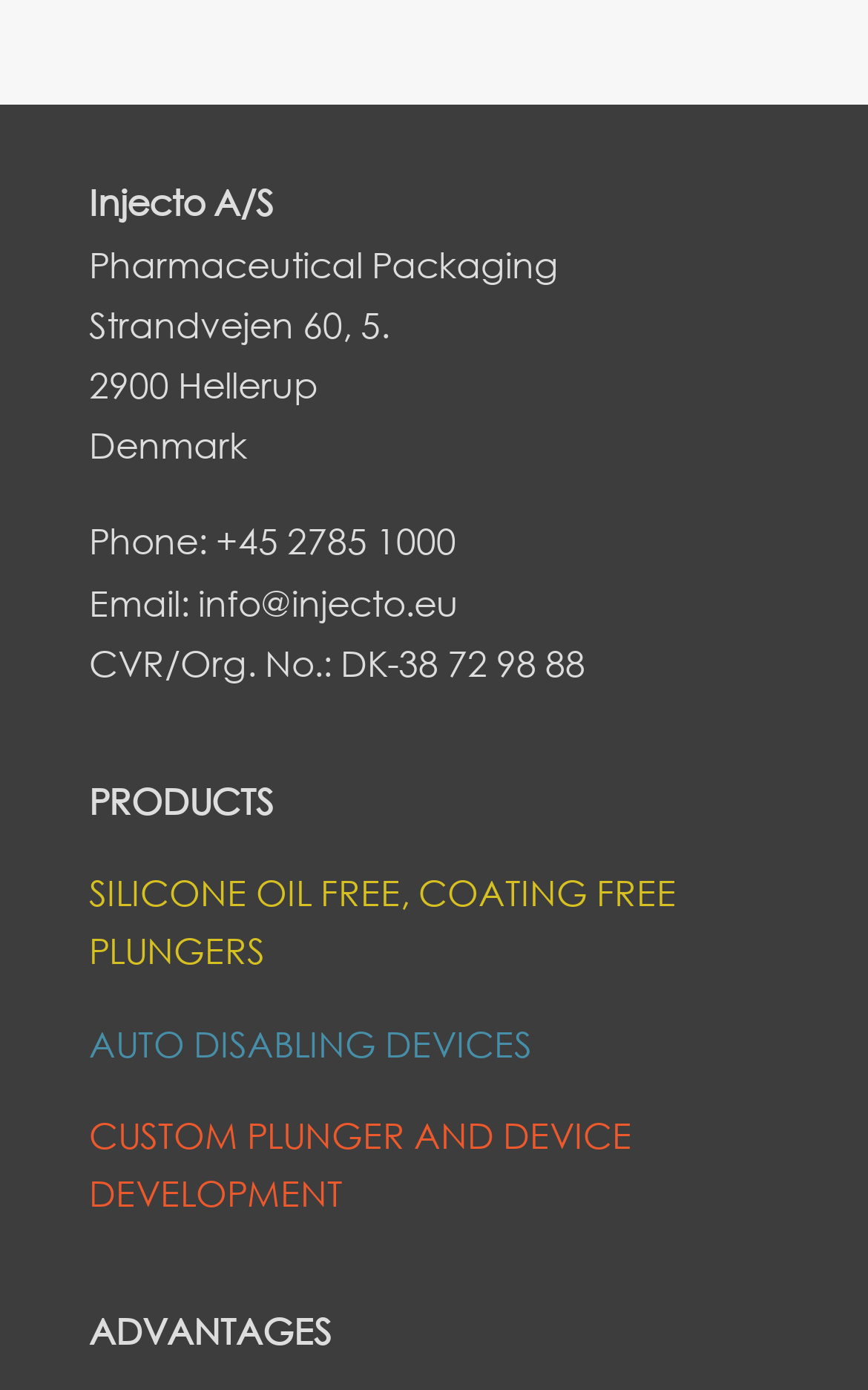What is the address of the company?
Look at the image and answer the question with a single word or phrase.

Strandvejen 60, 5. 2900 Hellerup, Denmark